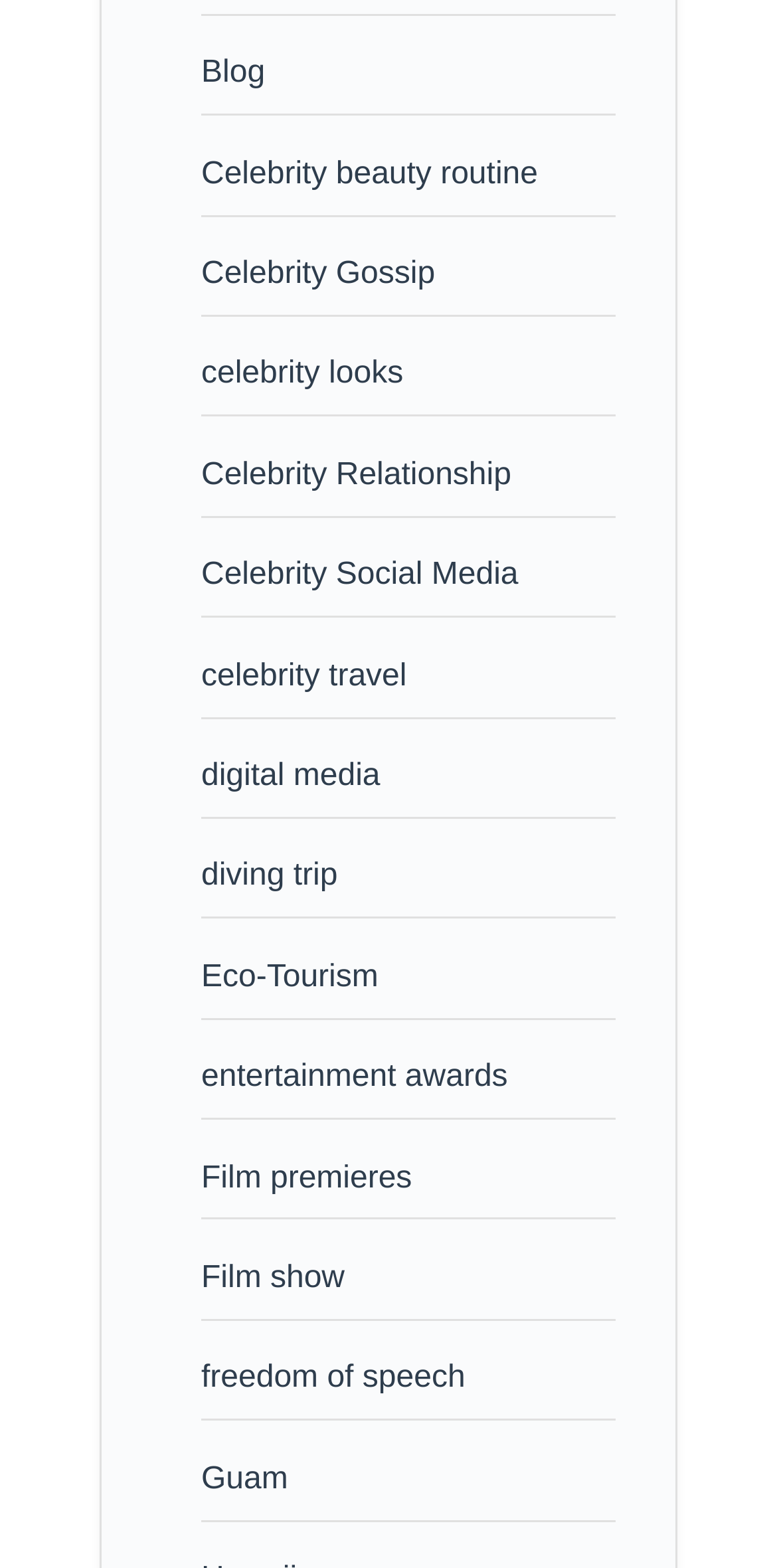Please answer the following query using a single word or phrase: 
What is the last link on the webpage?

Guam